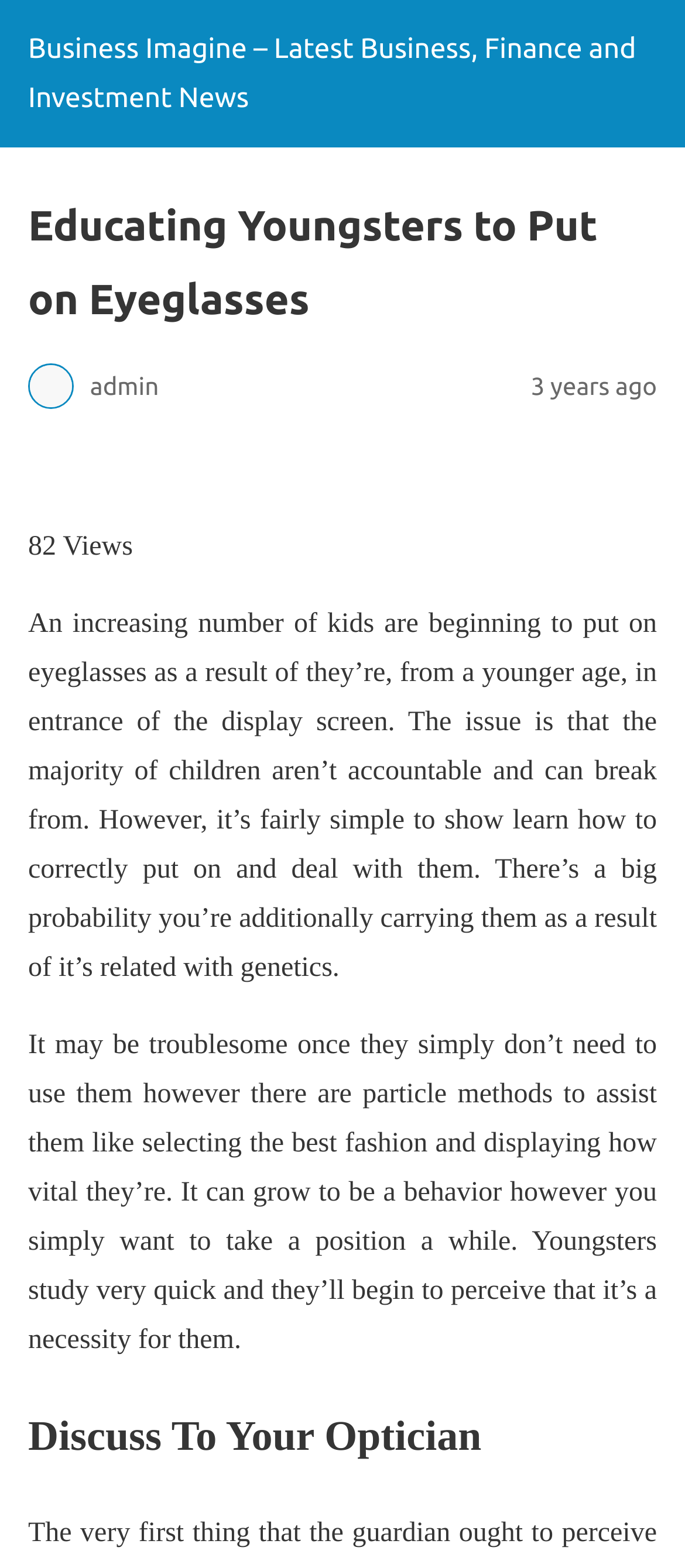Please locate and retrieve the main header text of the webpage.

Educating Youngsters to Put on Eyeglasses